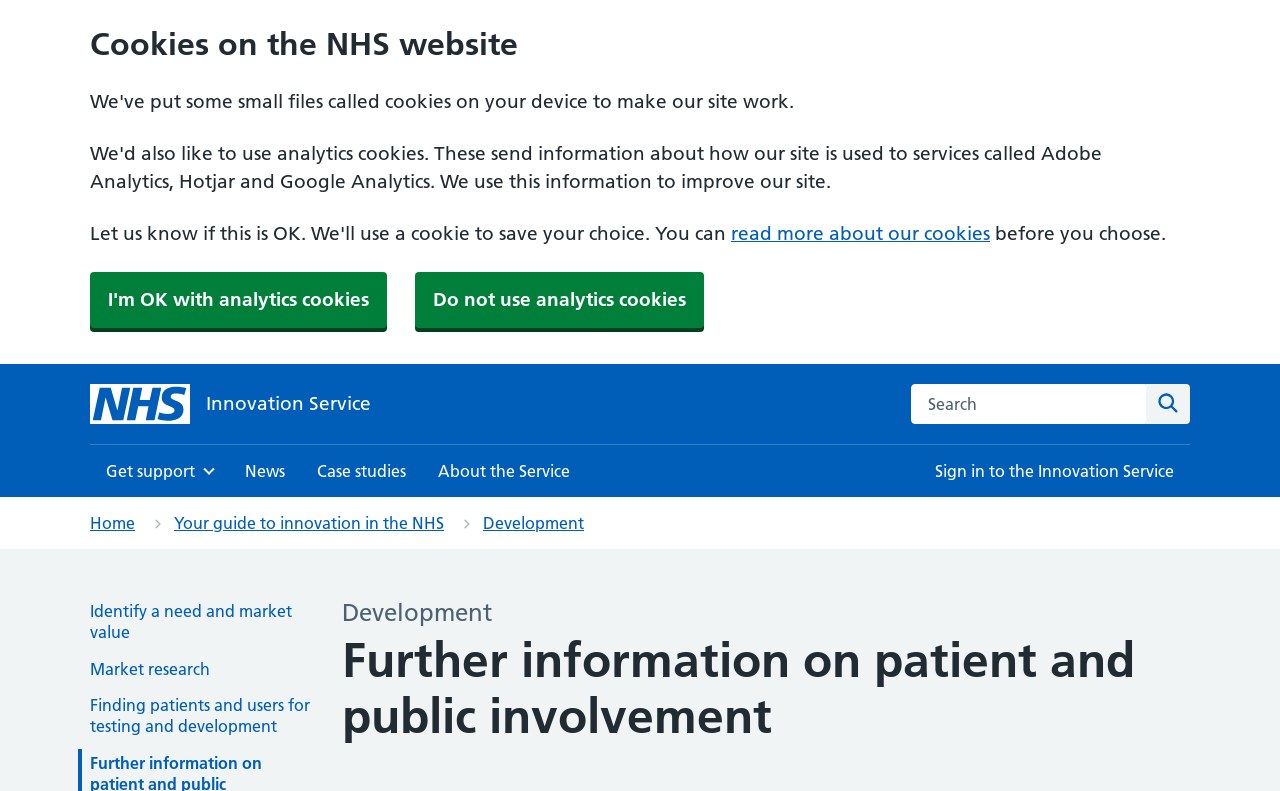Please identify the bounding box coordinates of the clickable area that will fulfill the following instruction: "Read more about our cookies". The coordinates should be in the format of four float numbers between 0 and 1, i.e., [left, top, right, bottom].

[0.571, 0.281, 0.773, 0.31]